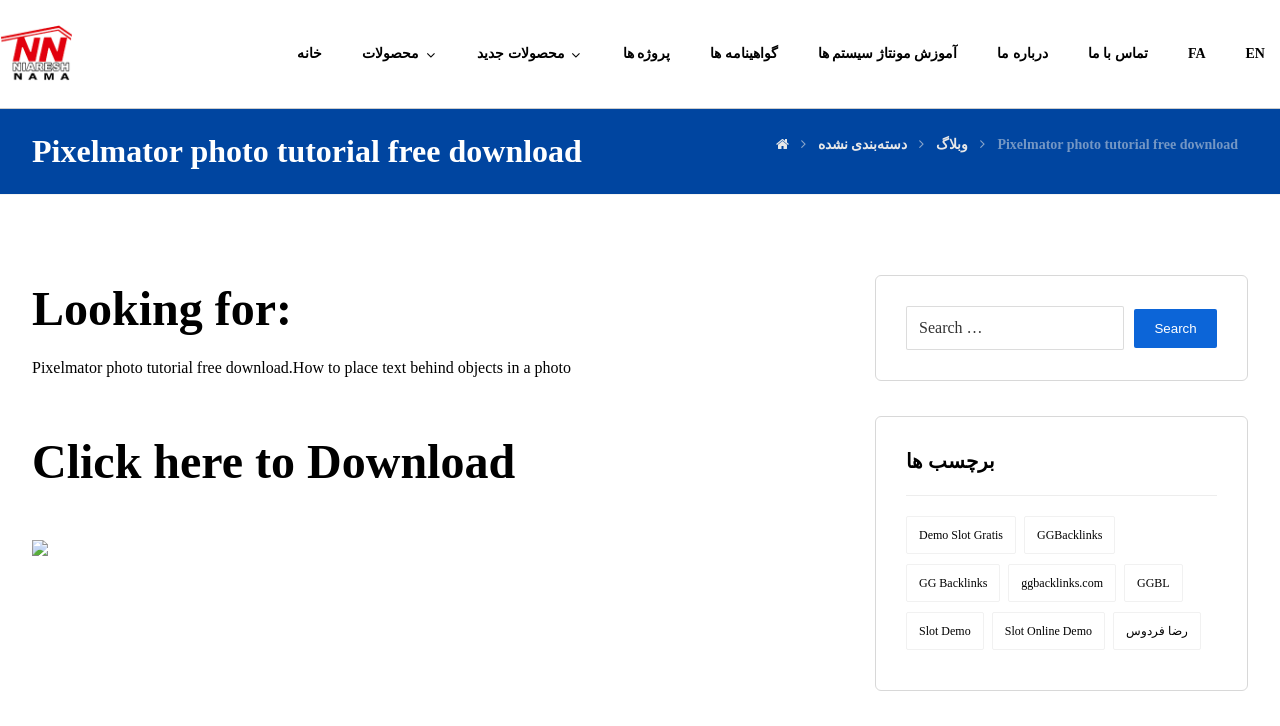Determine the bounding box for the described UI element: "ggbacklinks.com".

[0.788, 0.777, 0.872, 0.829]